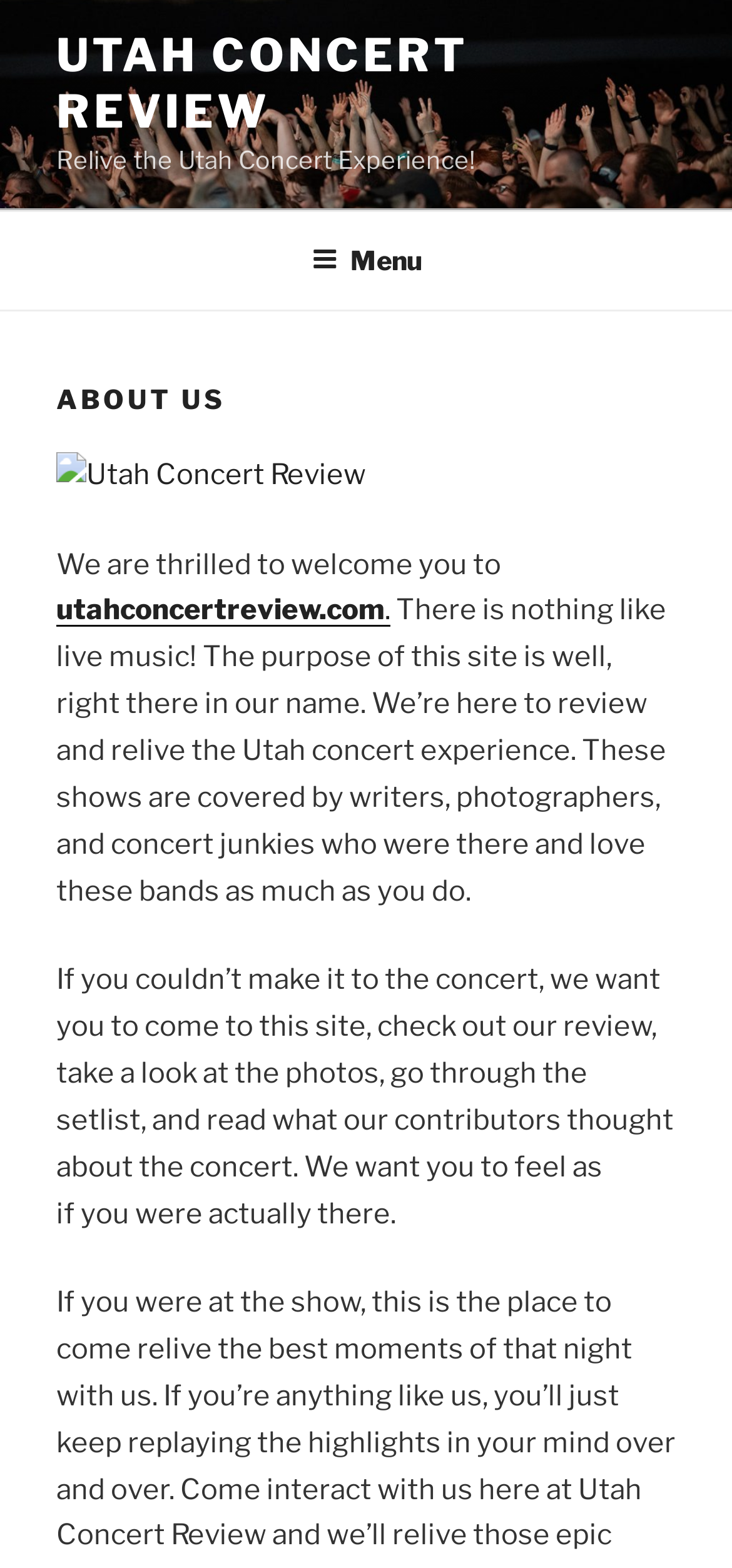Deliver a detailed narrative of the webpage's visual and textual elements.

The webpage is about Utah Concert Review, a platform that reviews and relives concerts that have taken place in Utah. At the top-left corner, there is a link "UTAH CONCERT REVIEW" and a static text "Relive the Utah Concert Experience!" that sets the tone for the page. 

Below these elements, there is a top menu navigation bar that spans the entire width of the page. Within this menu, there is a button labeled "Menu" that can be expanded to reveal more options.

The main content of the page is divided into sections. The first section has a heading "ABOUT US" and features an image of "Utah Concert Review" with a link to the website "utahconcertreview.com." Below the image, there is a static text that welcomes users to the site and explains its purpose. The text describes how the site reviews and relives concerts in Utah, written by people who were present at the concerts and are passionate about the bands.

Further down, there is another section of static text that elaborates on the site's purpose. It invites users who couldn't attend a concert to explore the site, read reviews, view photos, and check out the setlist to feel as if they were actually present at the concert.